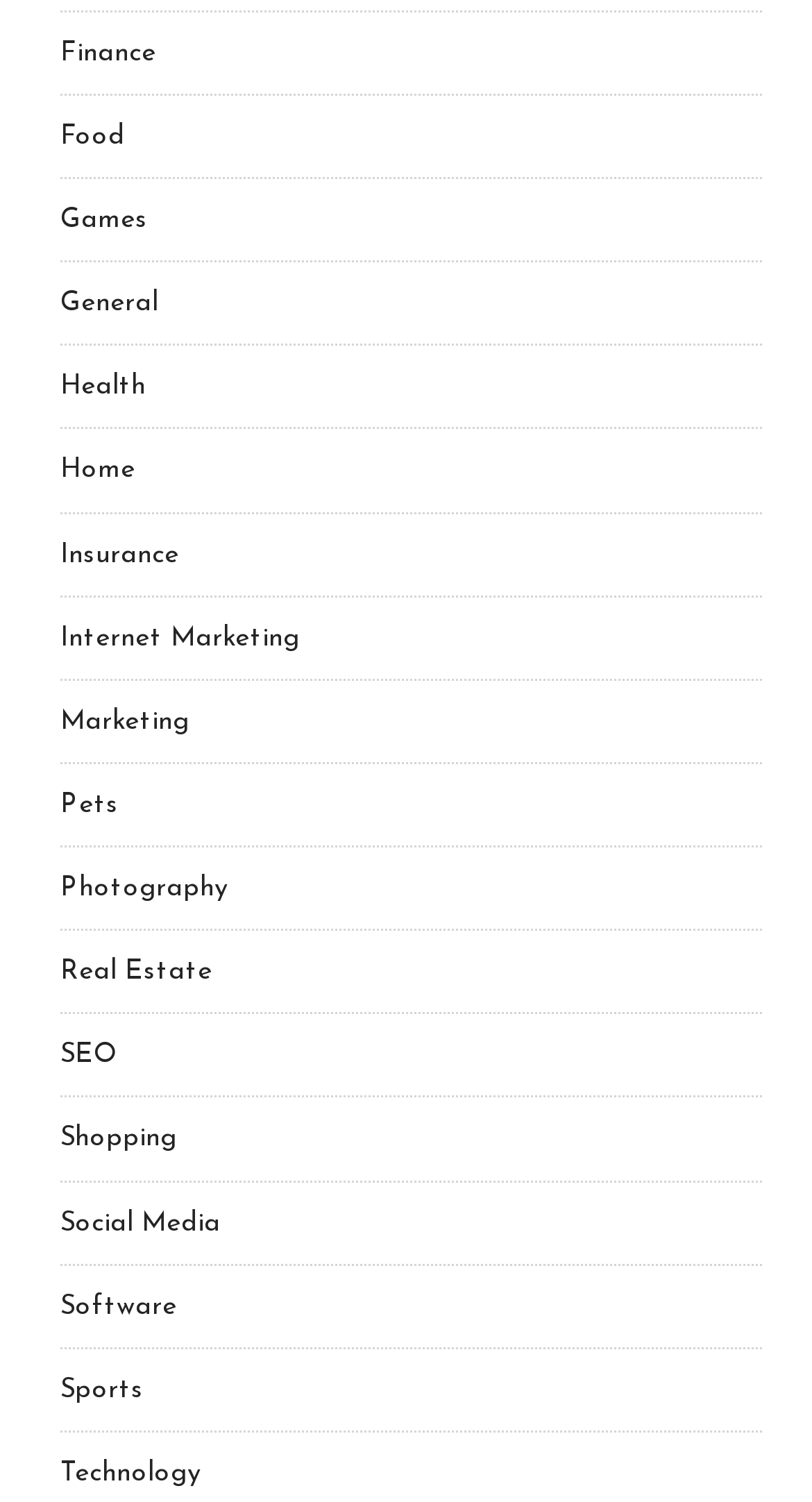What is the category located at the top?
Using the information from the image, answer the question thoroughly.

By analyzing the bounding box coordinates, I found that the link 'Finance' has the smallest y1 and y2 values, indicating that it is located at the top of the webpage.